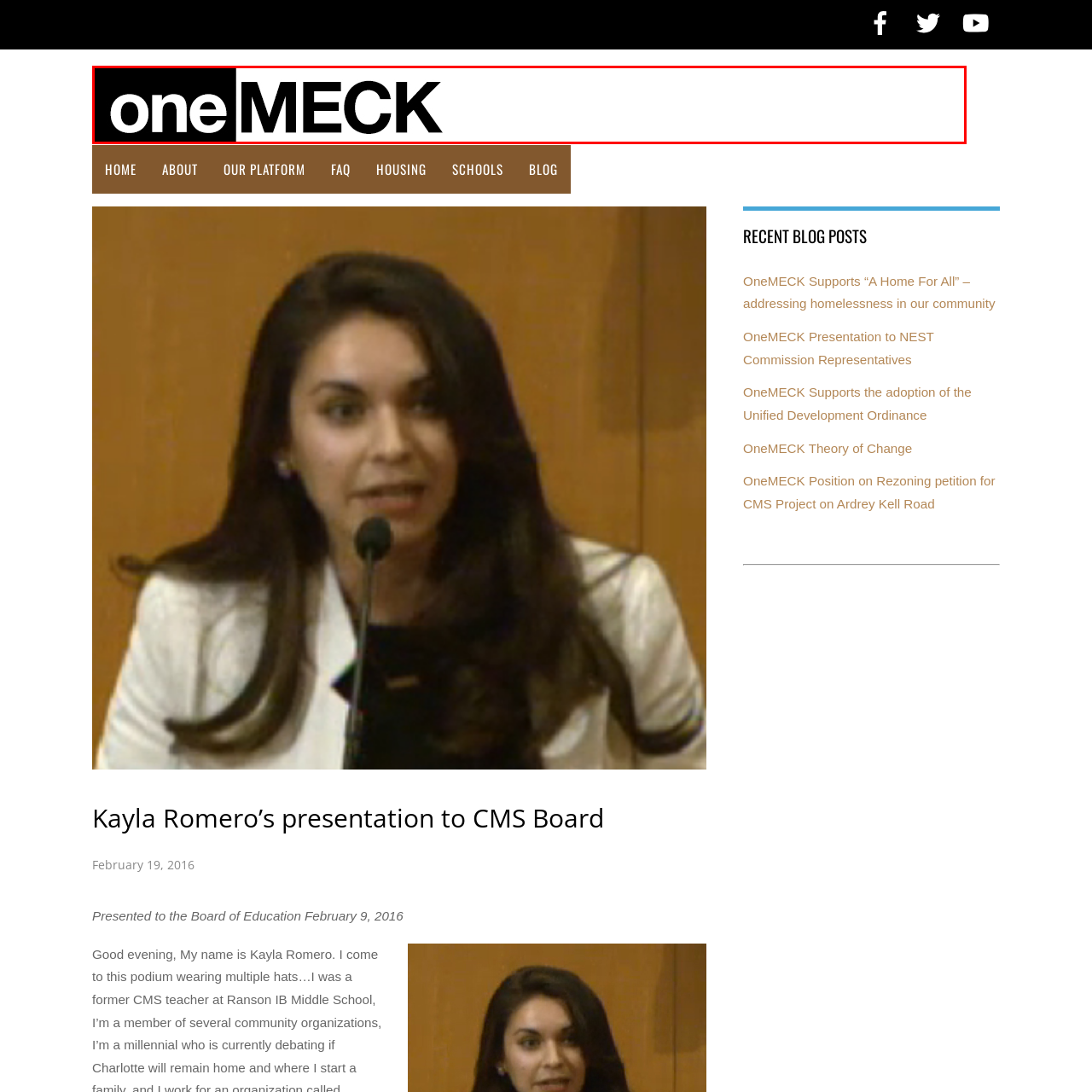Observe the section highlighted in yellow, What is the typography style of the logo? 
Please respond using a single word or phrase.

Clean